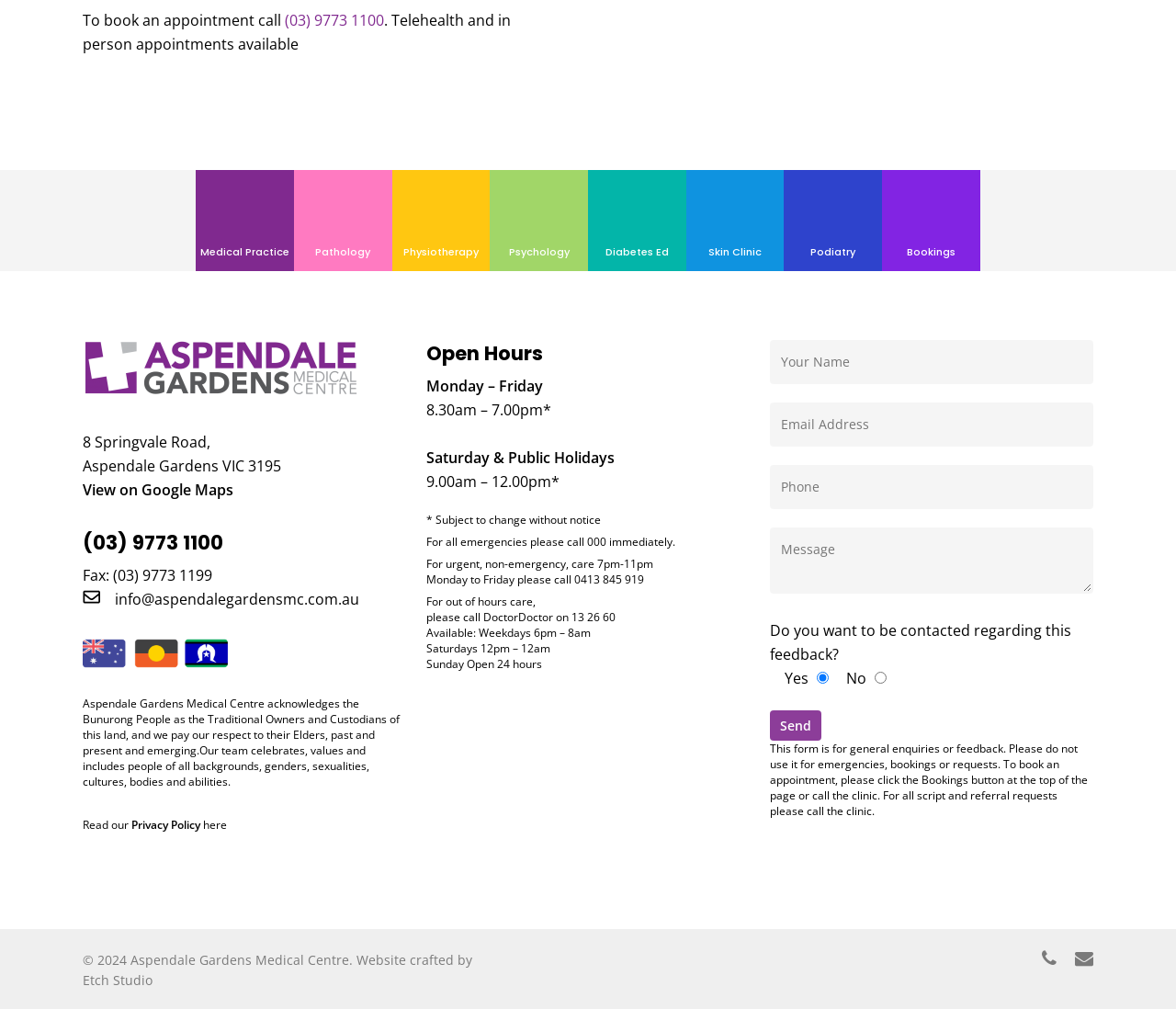Please determine the bounding box coordinates of the element's region to click in order to carry out the following instruction: "Book an appointment". The coordinates should be four float numbers between 0 and 1, i.e., [left, top, right, bottom].

[0.75, 0.245, 0.833, 0.255]